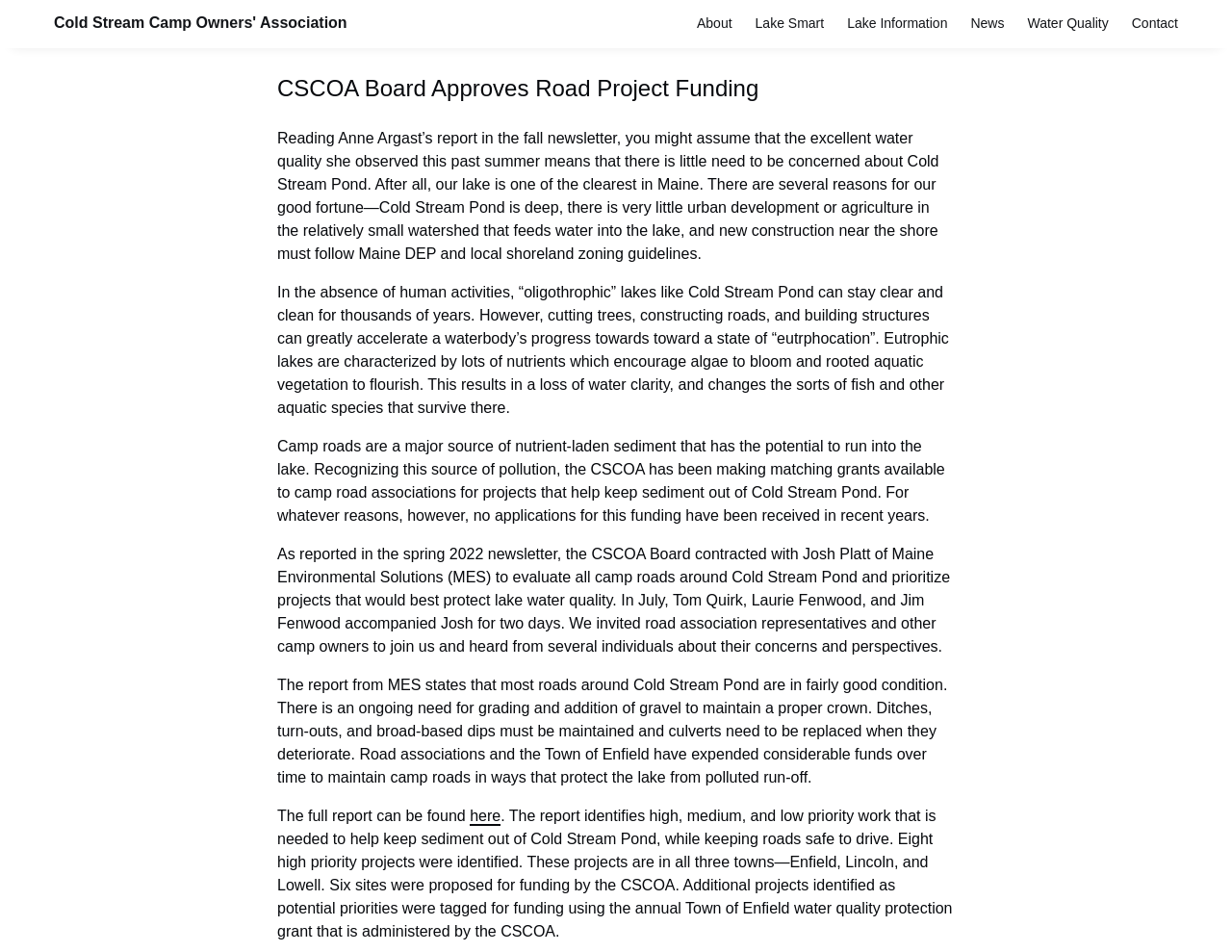Provide the bounding box coordinates for the area that should be clicked to complete the instruction: "Share the article".

None